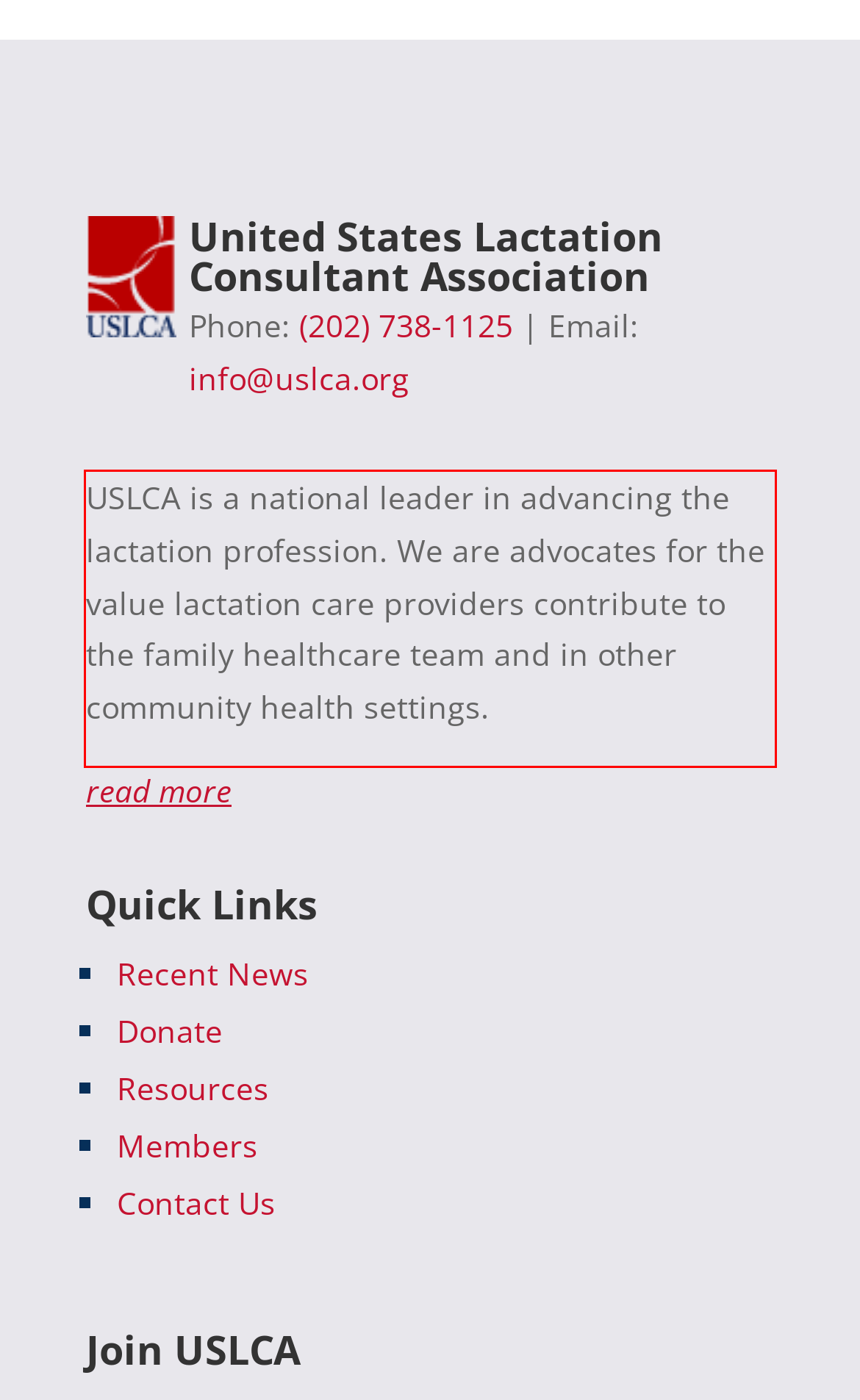Please examine the screenshot of the webpage and read the text present within the red rectangle bounding box.

USLCA is a national leader in advancing the lactation profession. We are advocates for the value lactation care providers contribute to the family healthcare team and in other community health settings.